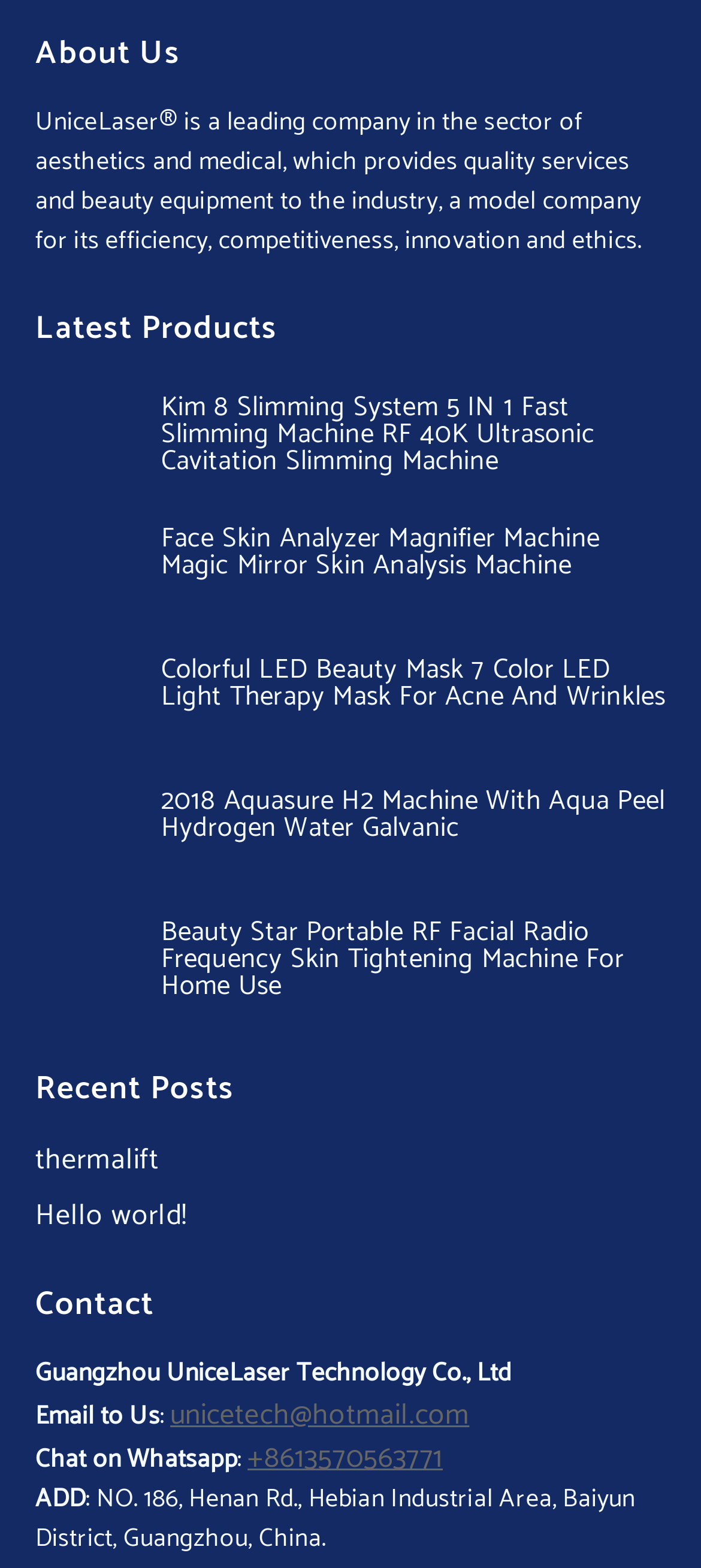Reply to the question below using a single word or brief phrase:
What is the email address to contact?

unicetech@hotmail.com